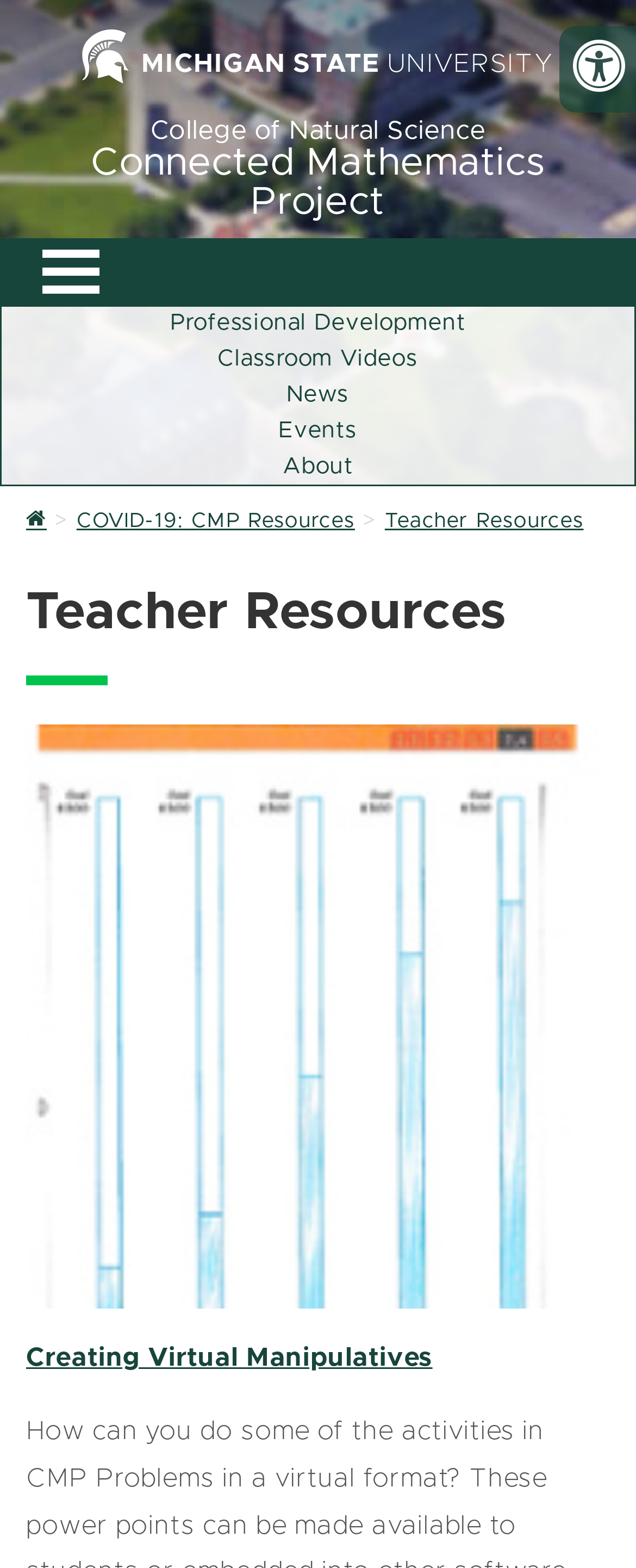How many levels of navigation are available on this webpage?
Answer with a single word or phrase, using the screenshot for reference.

Three